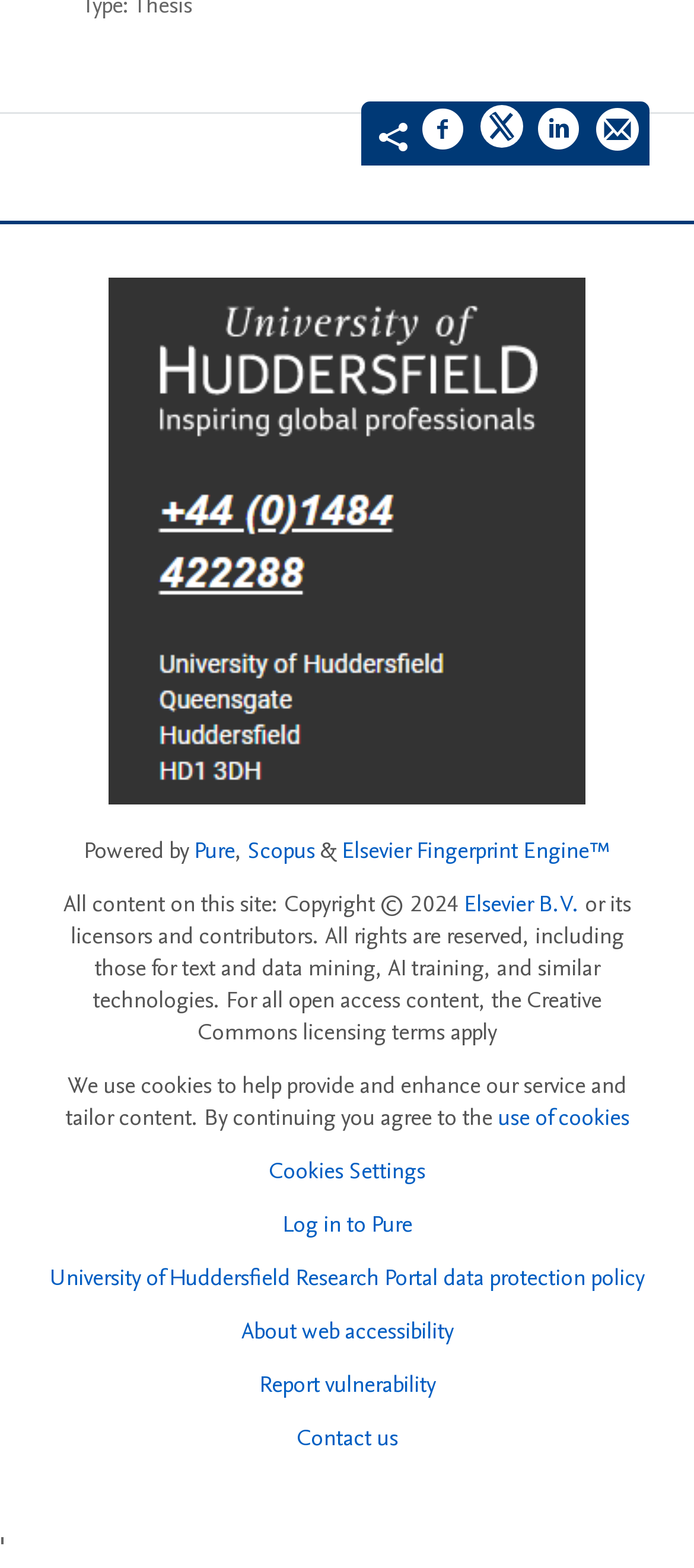What is the name of the fingerprint engine?
Using the visual information, reply with a single word or short phrase.

Elsevier Fingerprint Engine